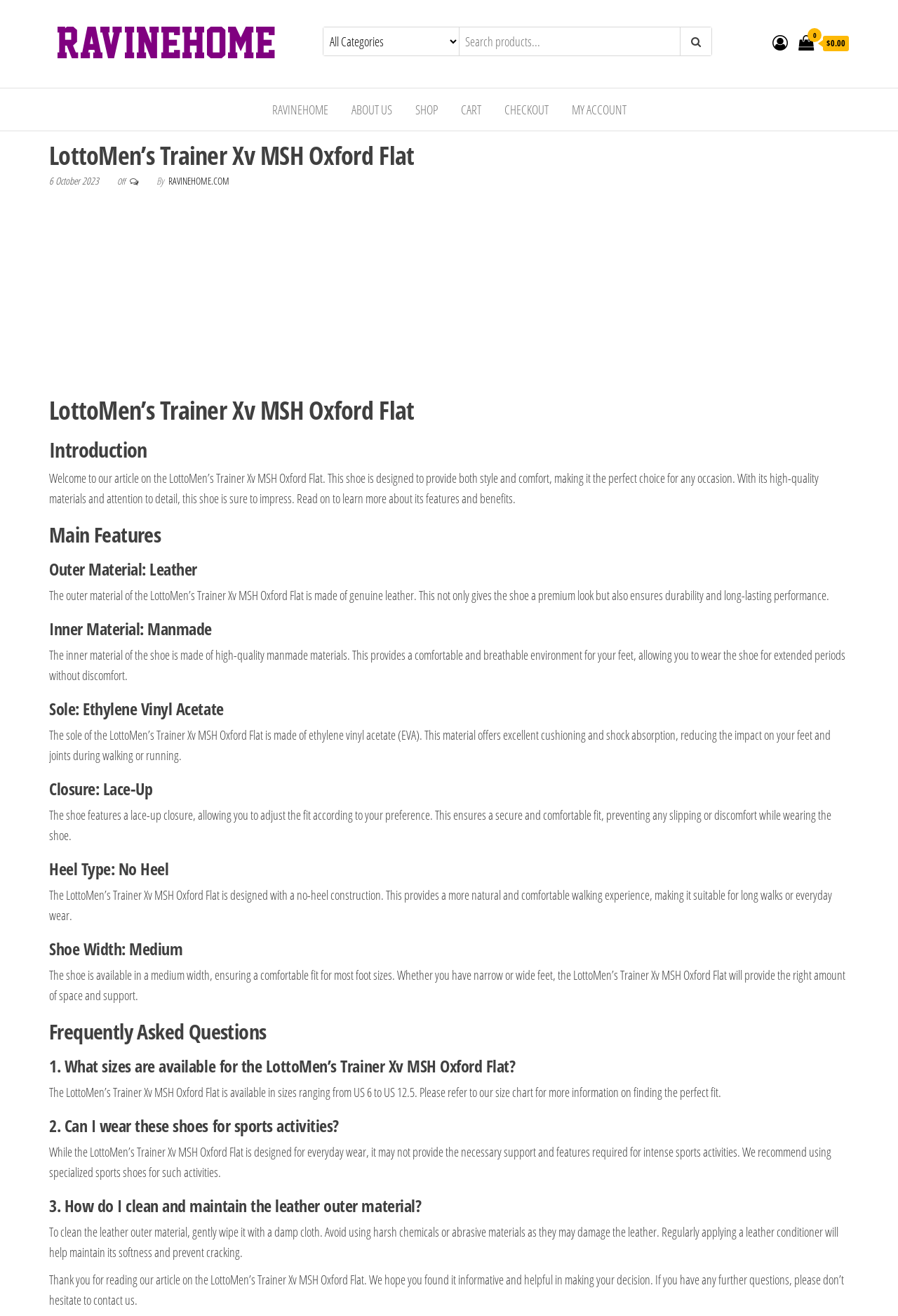Please determine the bounding box coordinates of the element to click on in order to accomplish the following task: "Go to checkout". Ensure the coordinates are four float numbers ranging from 0 to 1, i.e., [left, top, right, bottom].

[0.55, 0.067, 0.622, 0.099]